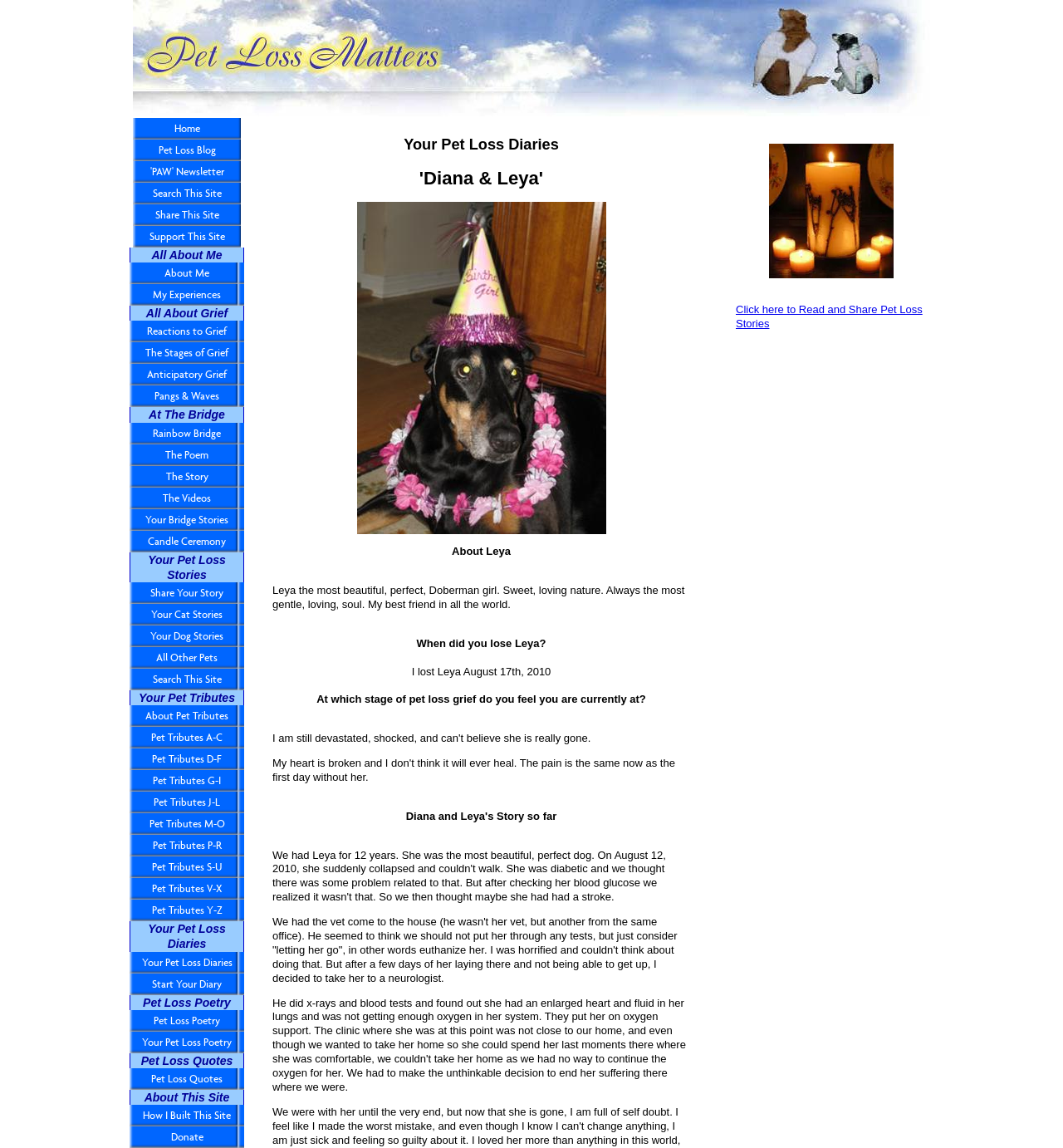Locate the coordinates of the bounding box for the clickable region that fulfills this instruction: "Share your pet loss story".

[0.723, 0.234, 0.841, 0.245]